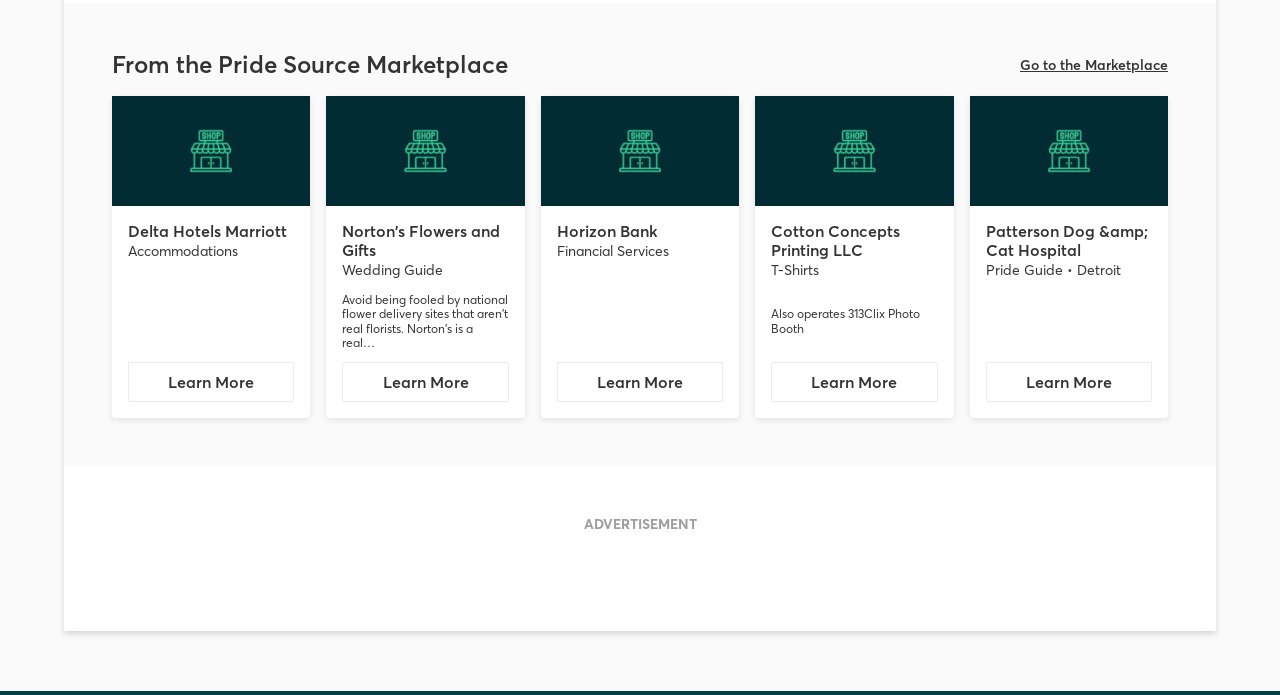What is the name of the marketplace?
Please answer the question with as much detail and depth as you can.

The question can be answered by looking at the header section of the webpage, where it says 'From the Pride Source Marketplace'.